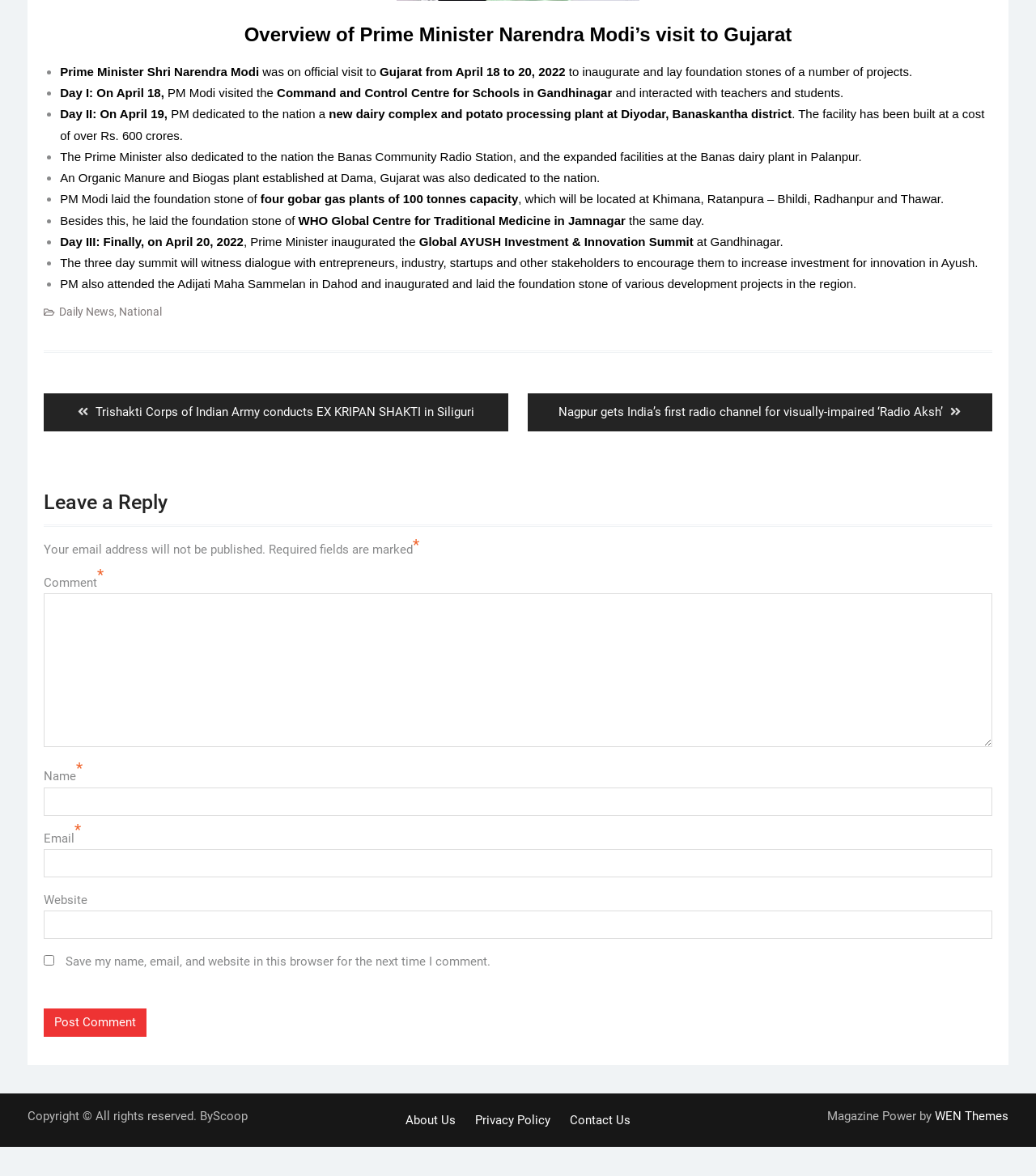Please specify the bounding box coordinates in the format (top-left x, top-left y, bottom-right x, bottom-right y), with values ranging from 0 to 1. Identify the bounding box for the UI component described as follows: name="submit" value="Post Comment"

[0.042, 0.858, 0.142, 0.882]